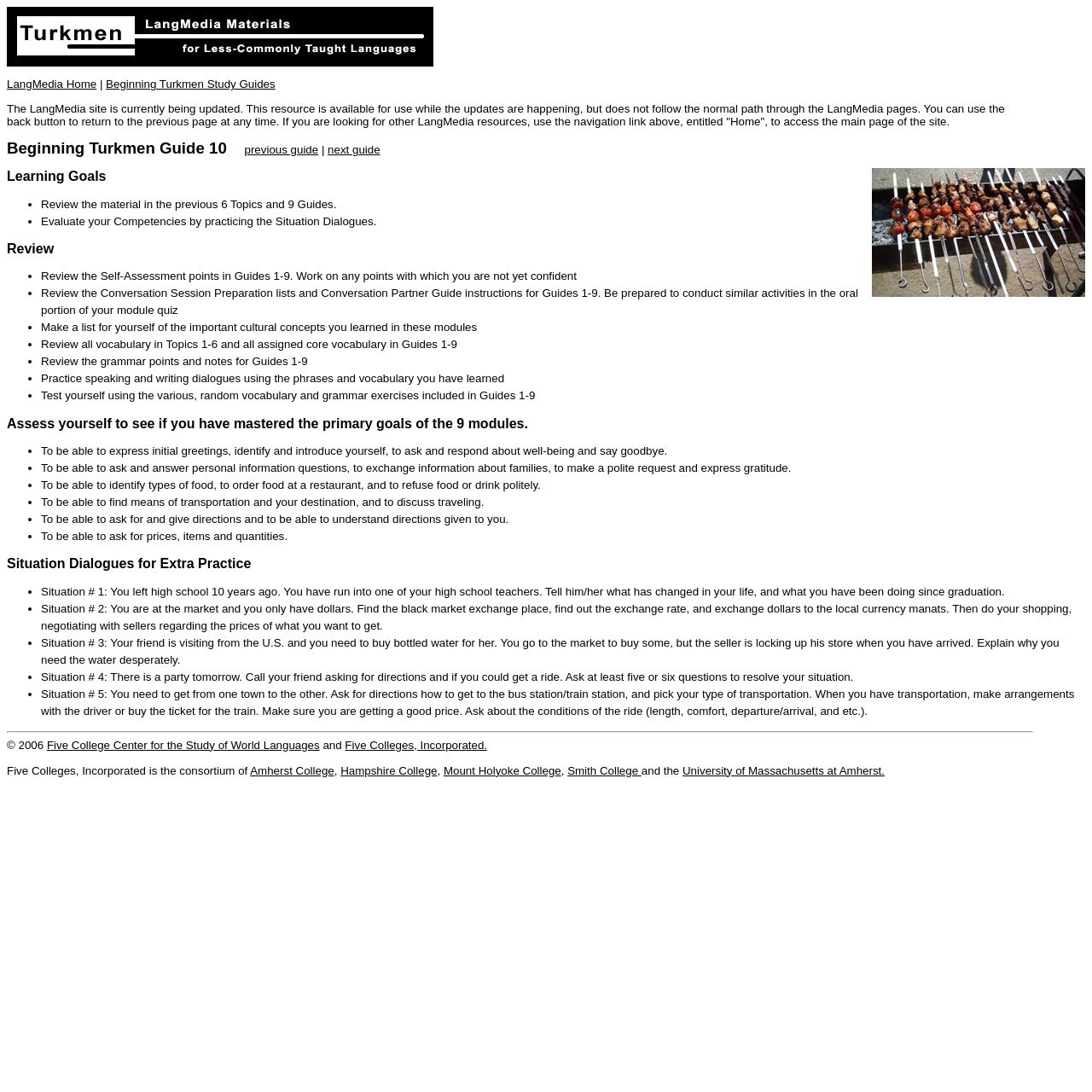Find and provide the bounding box coordinates for the UI element described with: "LangMedia Home".

[0.006, 0.071, 0.088, 0.083]